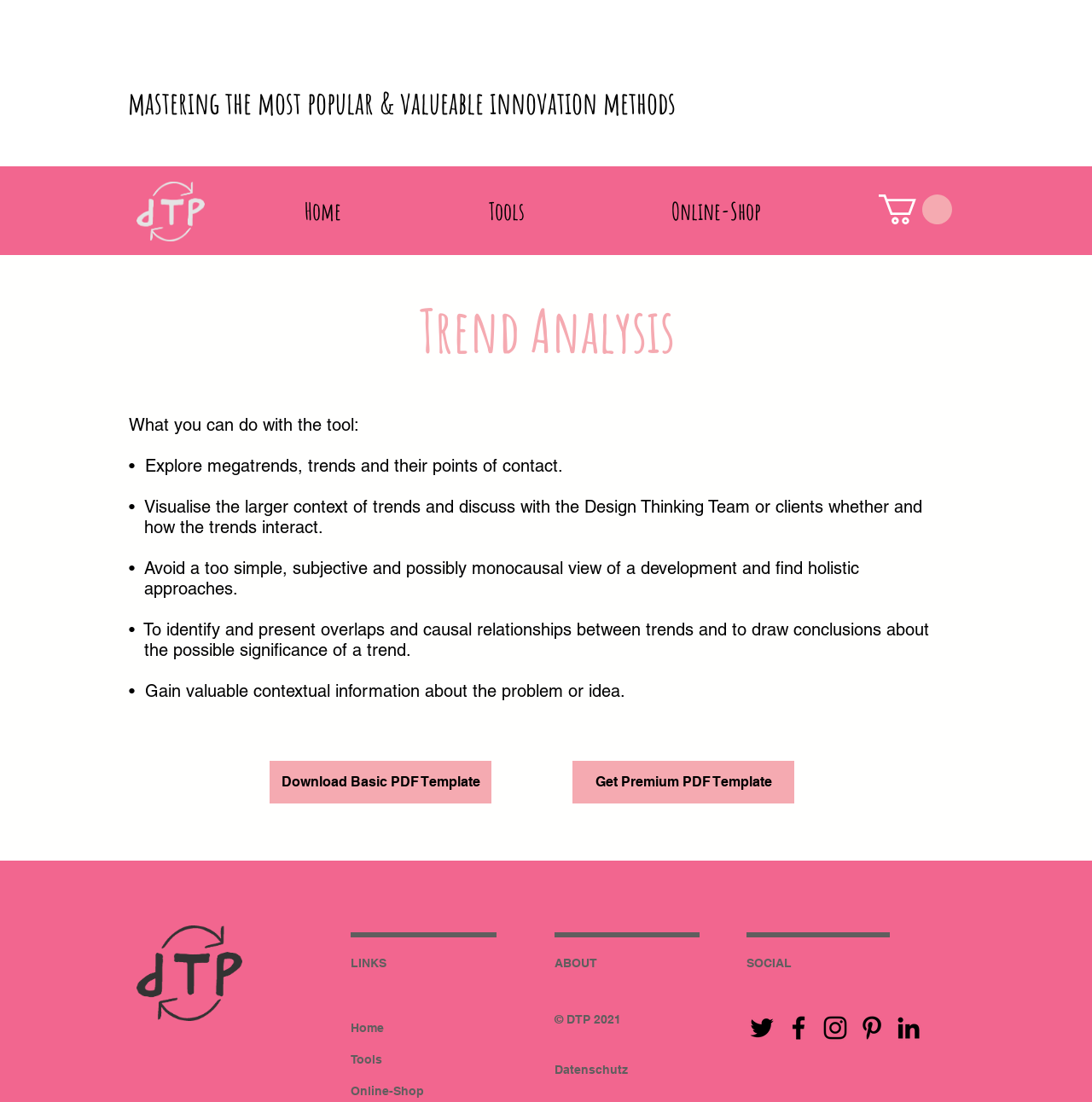Please locate the bounding box coordinates of the region I need to click to follow this instruction: "Click on the 'Design Thinking Handbuch' link".

[0.125, 0.84, 0.222, 0.927]